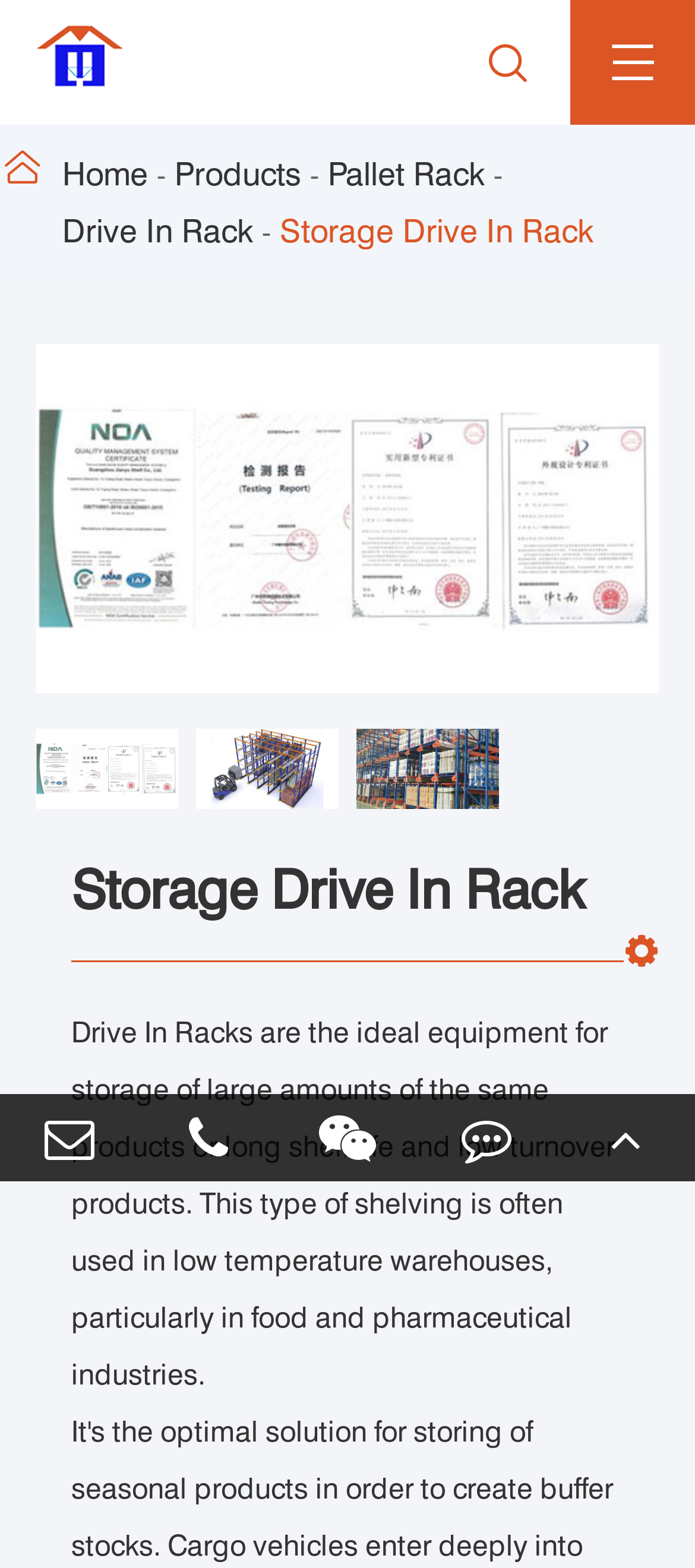Specify the bounding box coordinates of the area to click in order to execute this command: 'View the 'Pallet Rack' page'. The coordinates should consist of four float numbers ranging from 0 to 1, and should be formatted as [left, top, right, bottom].

[0.472, 0.093, 0.697, 0.13]